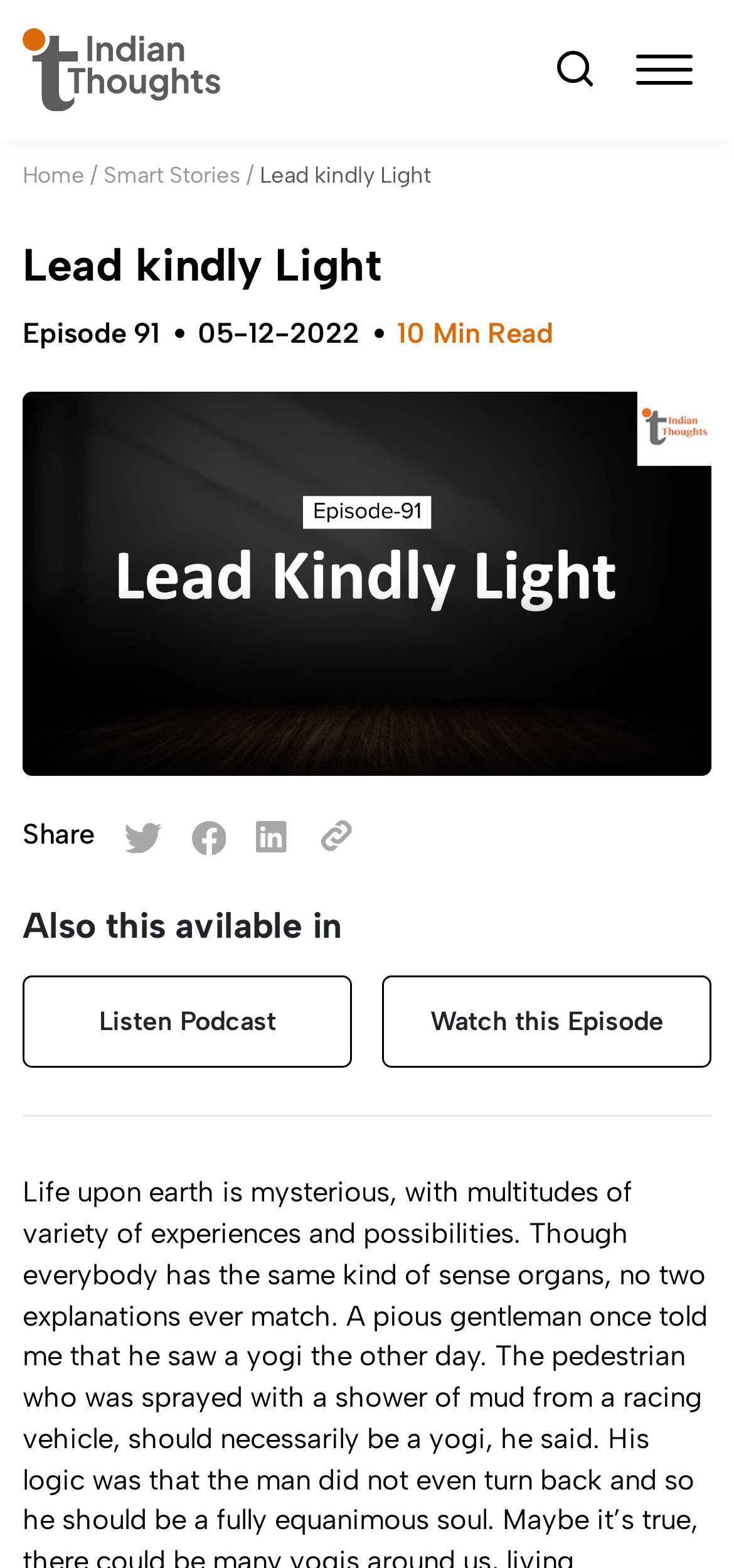Provide a single word or phrase to answer the given question: 
How many formats are the episodes available in?

3